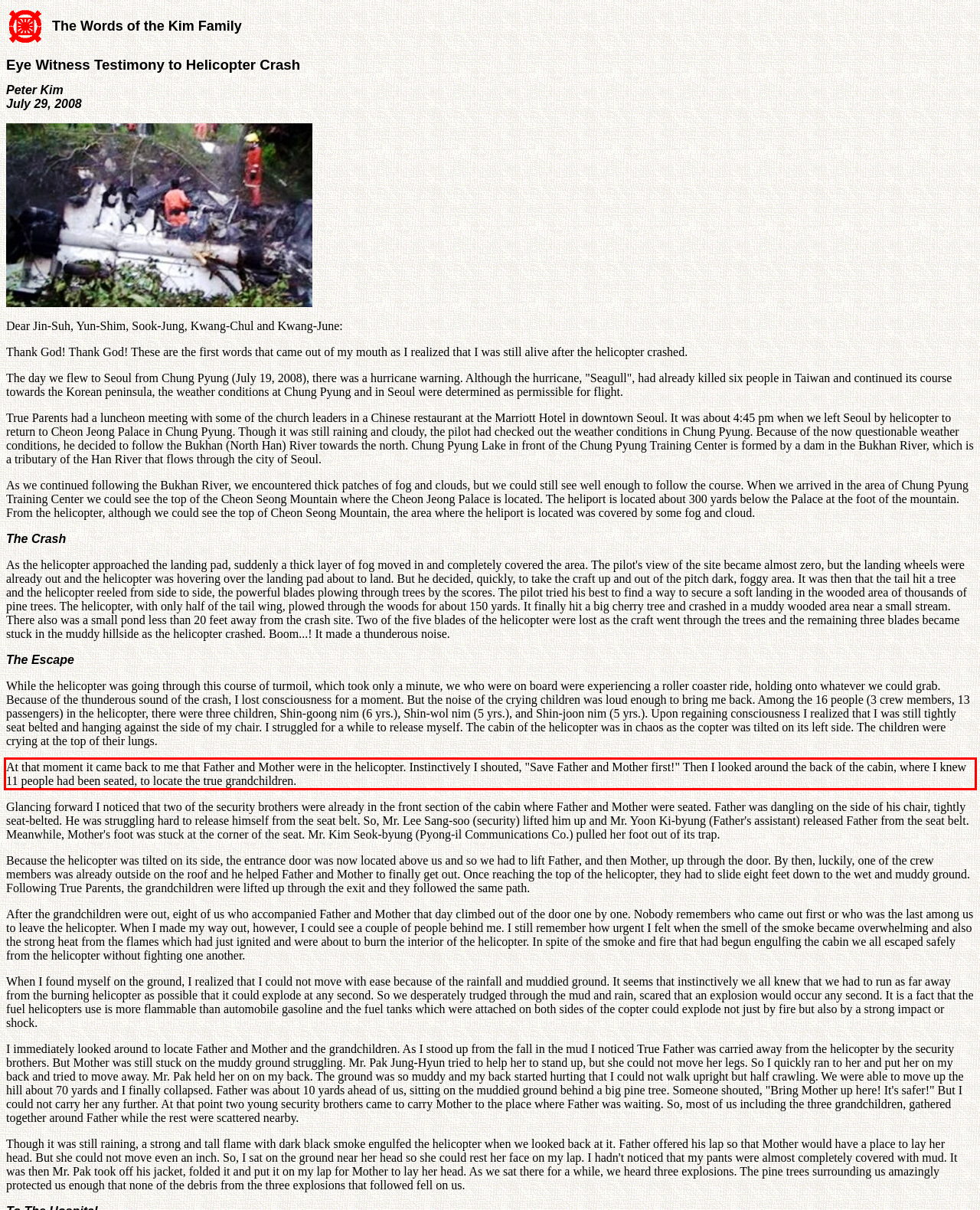Please examine the webpage screenshot and extract the text within the red bounding box using OCR.

At that moment it came back to me that Father and Mother were in the helicopter. Instinctively I shouted, "Save Father and Mother first!" Then I looked around the back of the cabin, where I knew 11 people had been seated, to locate the true grandchildren.